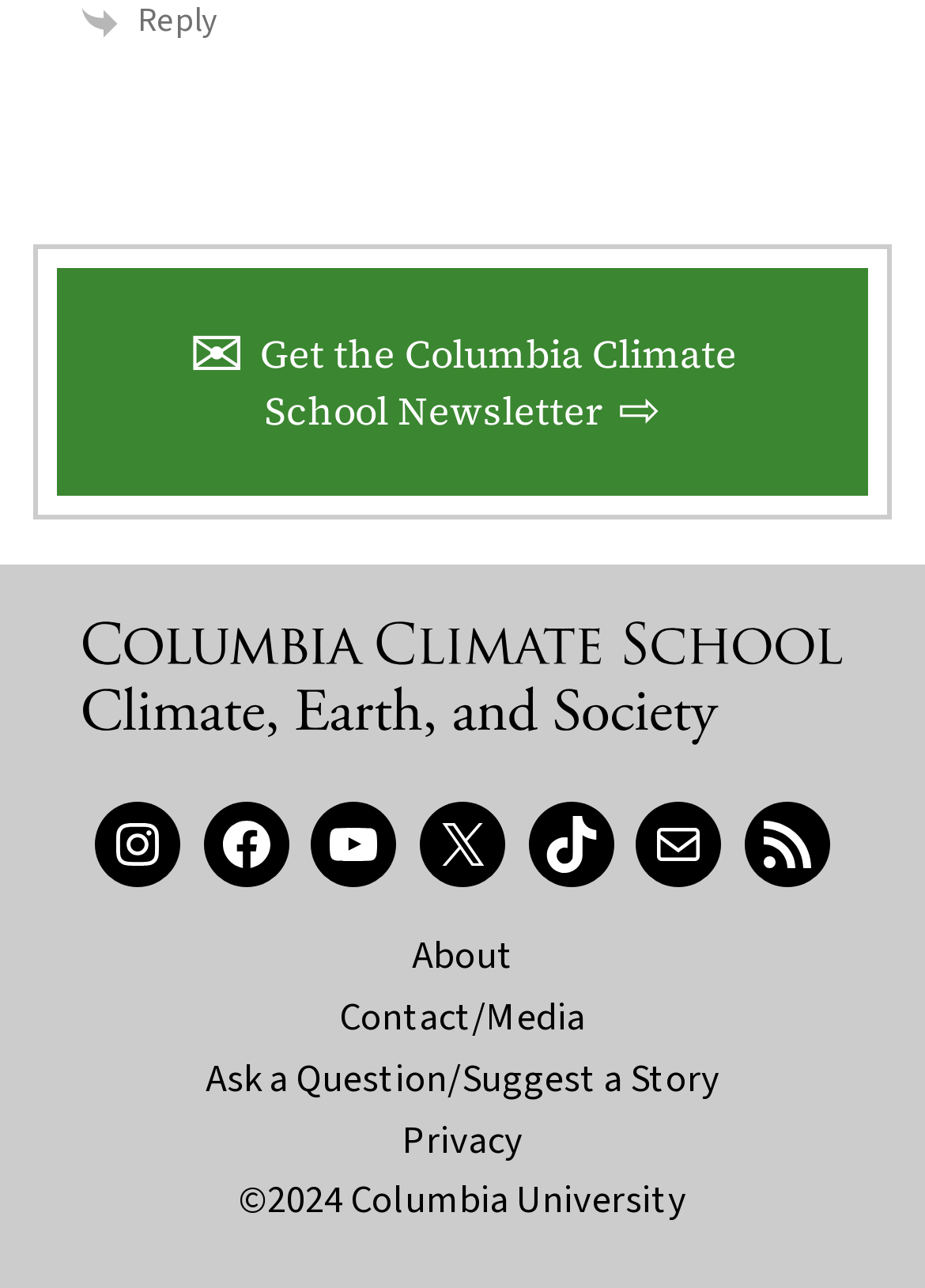Determine the bounding box coordinates for the UI element with the following description: "About". The coordinates should be four float numbers between 0 and 1, represented as [left, top, right, bottom].

[0.445, 0.72, 0.555, 0.763]